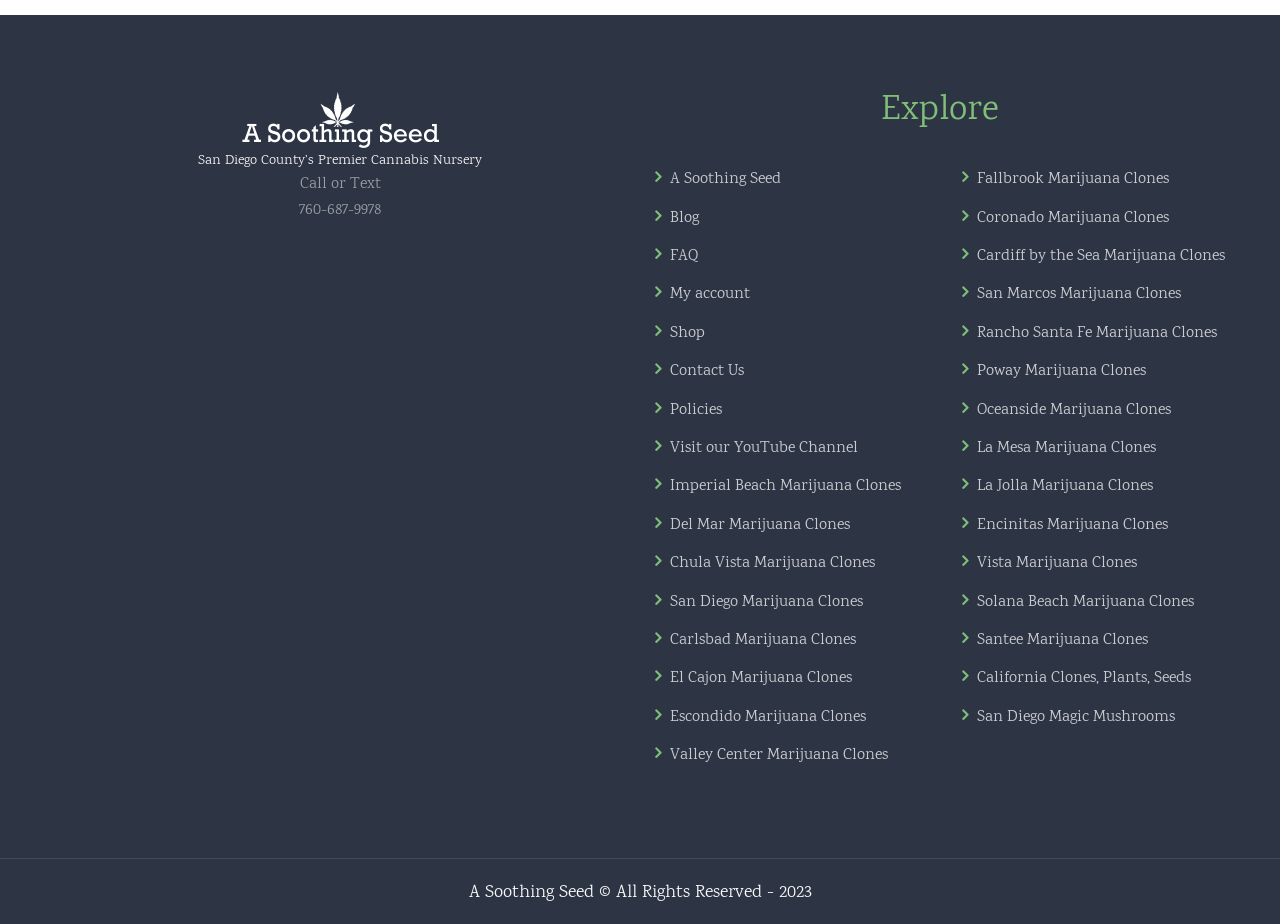What is the location mentioned in the first link under the 'Explore' heading?
Based on the screenshot, respond with a single word or phrase.

A Soothing Seed